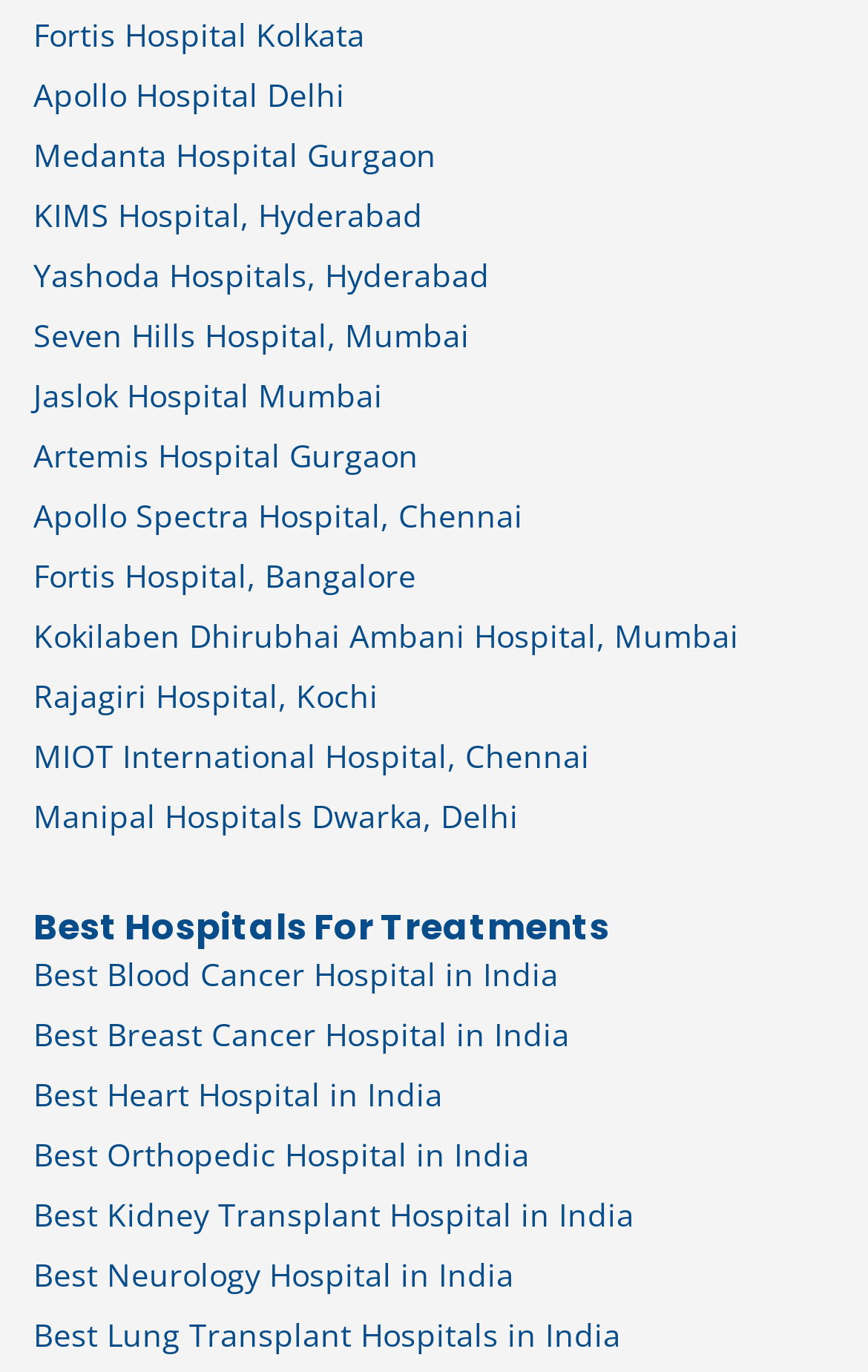Give a one-word or phrase response to the following question: What is the first hospital listed?

Fortis Hospital Kolkata